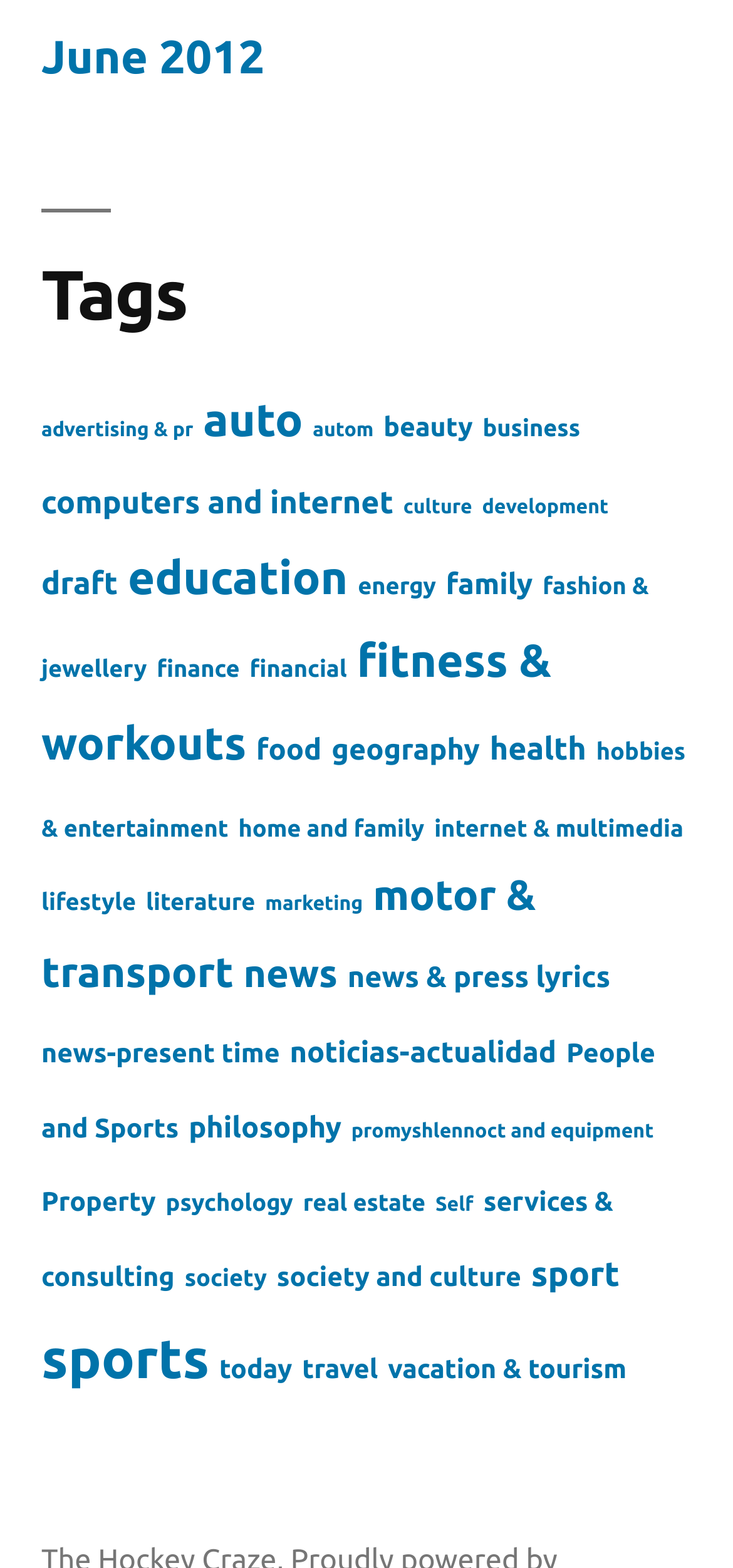Answer with a single word or phrase: 
How many categories have only 2 items?

5